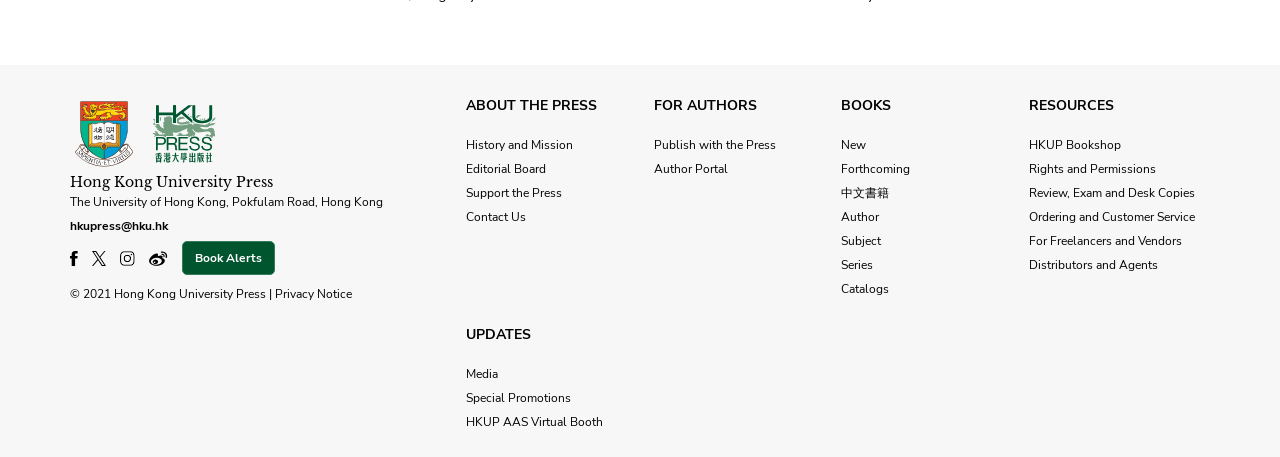Based on the element description HKUP Bookshop, identify the bounding box coordinates for the UI element. The coordinates should be in the format (top-left x, top-left y, bottom-right x, bottom-right y) and within the 0 to 1 range.

[0.804, 0.298, 0.941, 0.337]